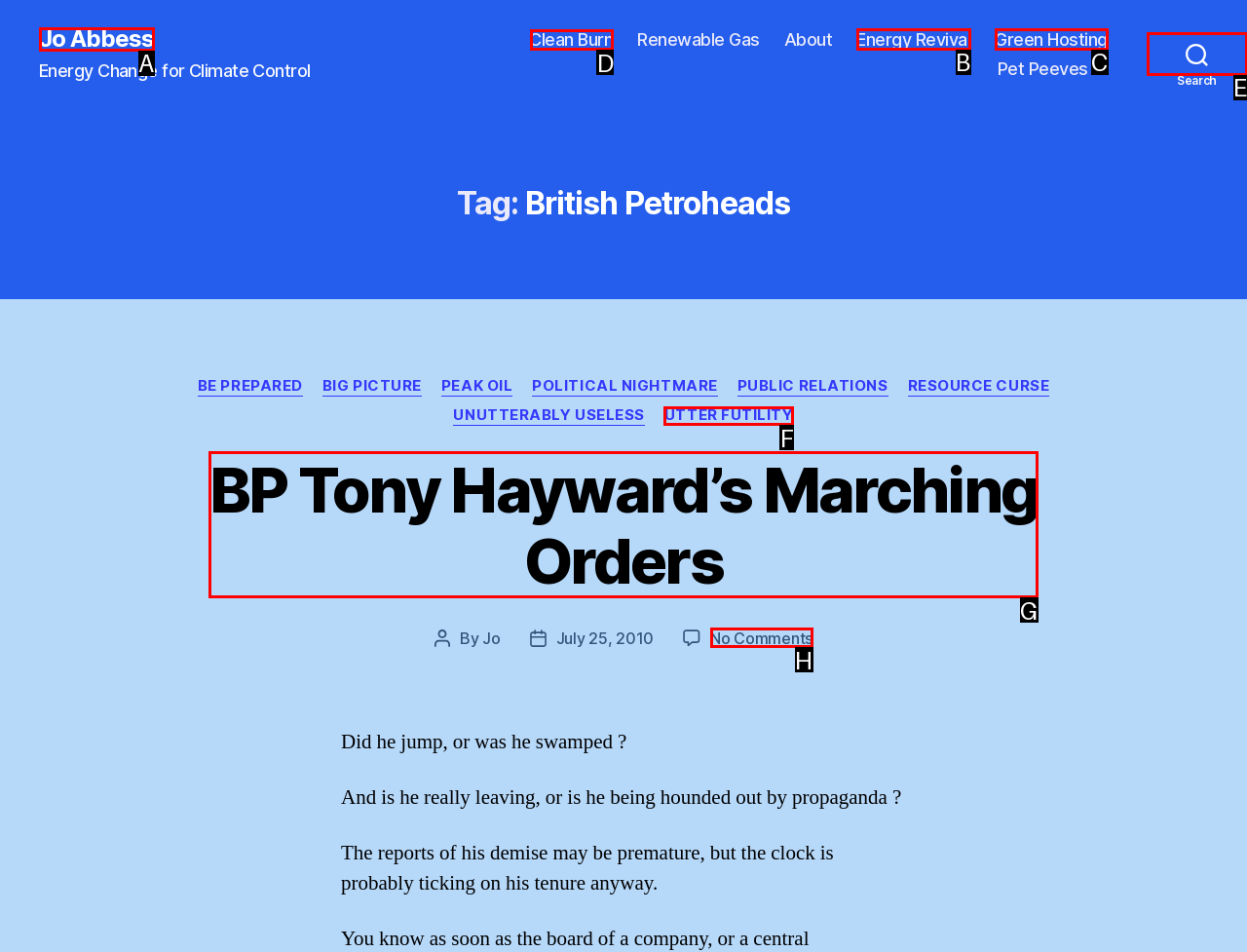Select the letter of the option that should be clicked to achieve the specified task: Visit the 'Clean Burn' page. Respond with just the letter.

D